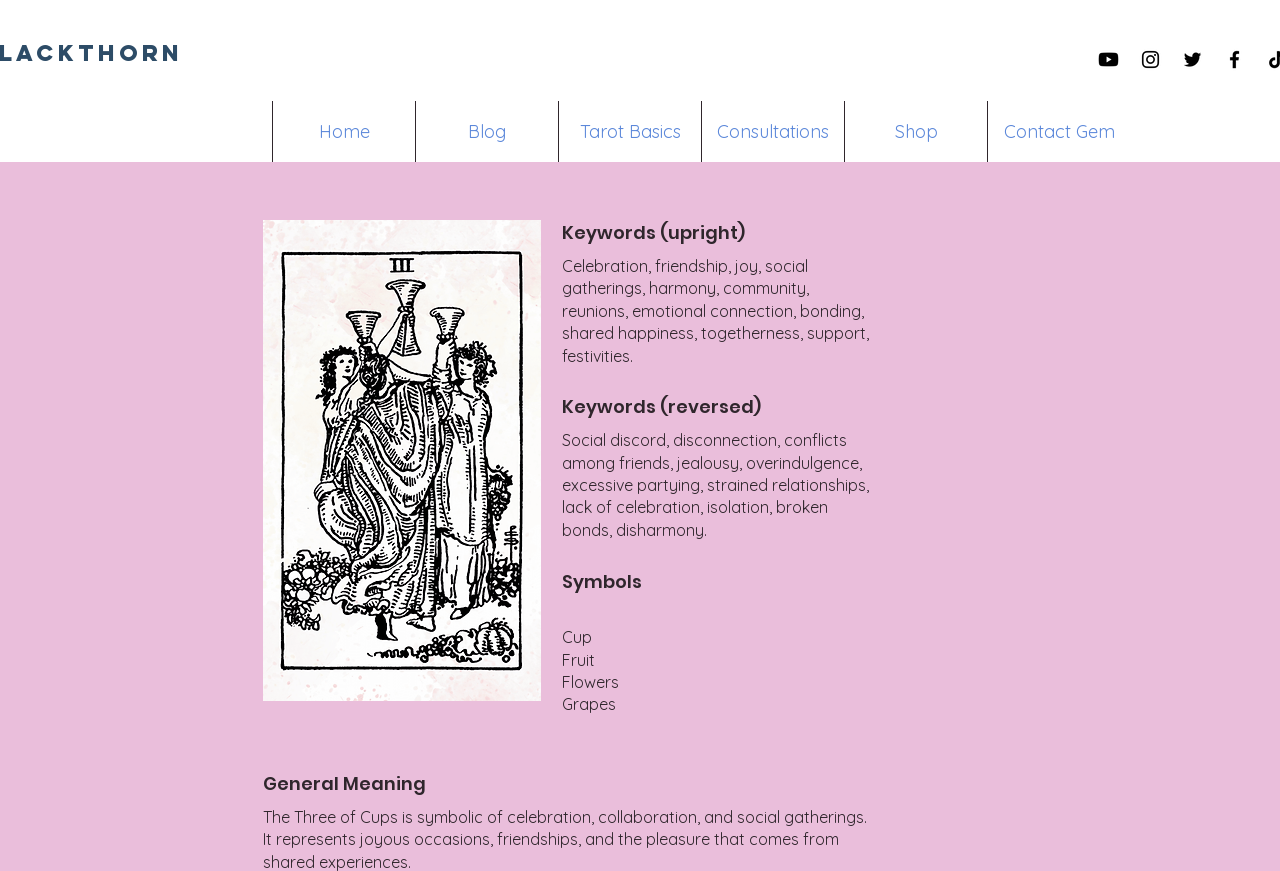Locate the bounding box coordinates of the clickable area needed to fulfill the instruction: "Visit Youtube".

[0.857, 0.055, 0.875, 0.082]